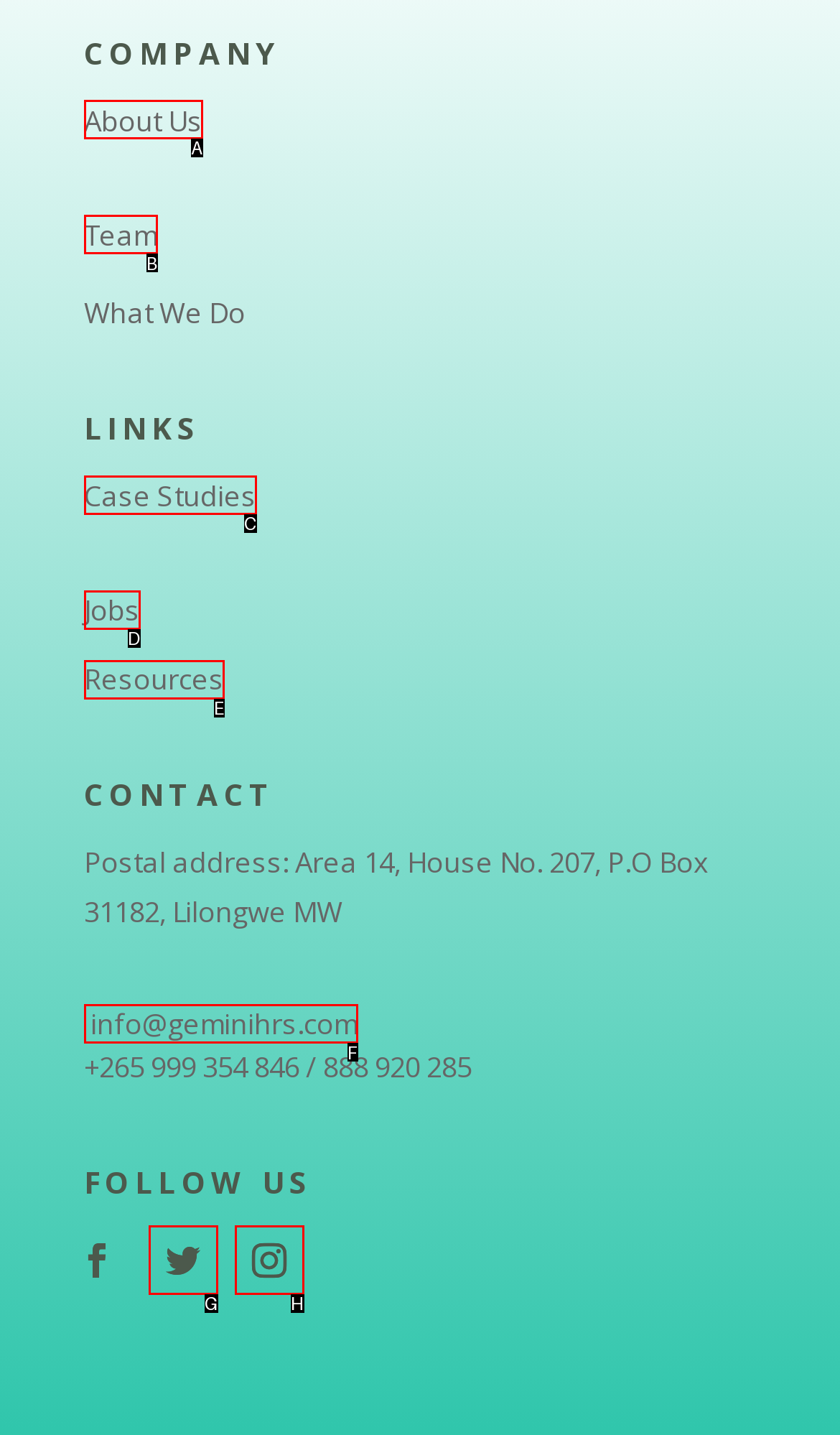Which UI element's letter should be clicked to achieve the task: Contact via email
Provide the letter of the correct choice directly.

F